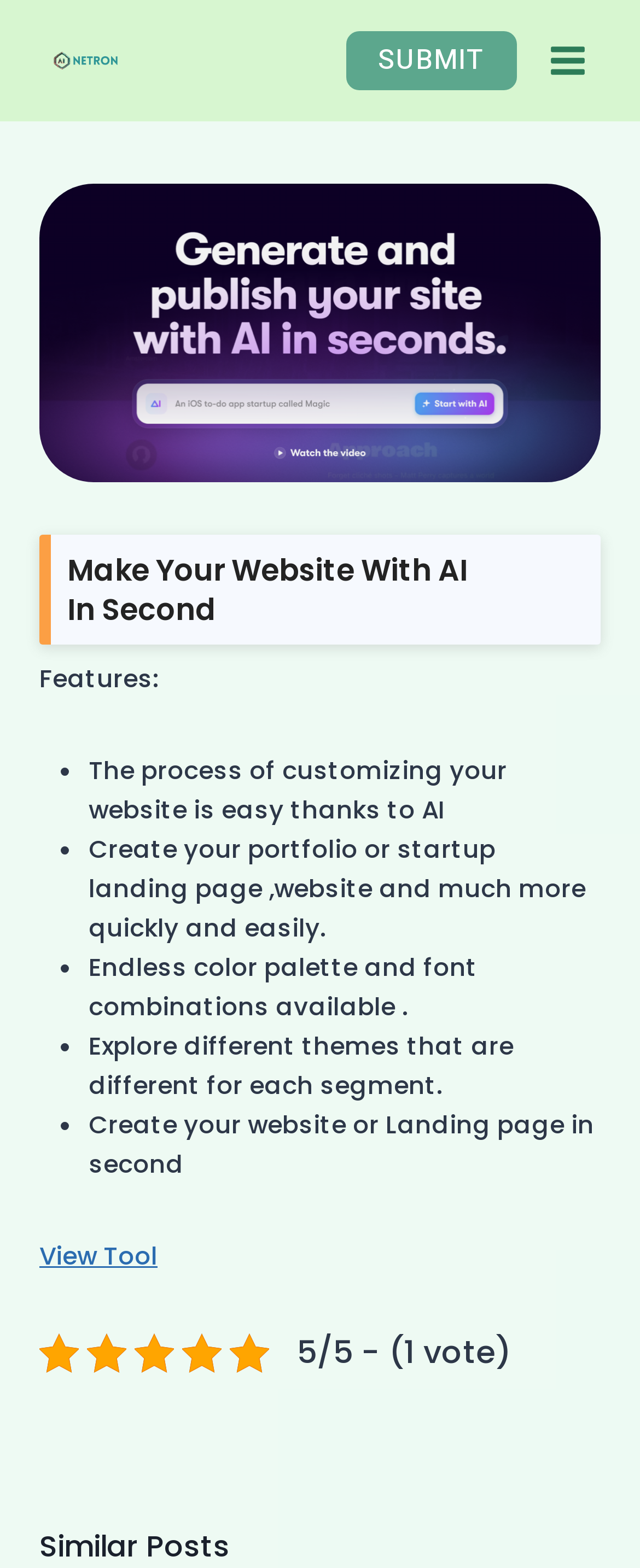What is the name of the website?
Give a one-word or short phrase answer based on the image.

Netron